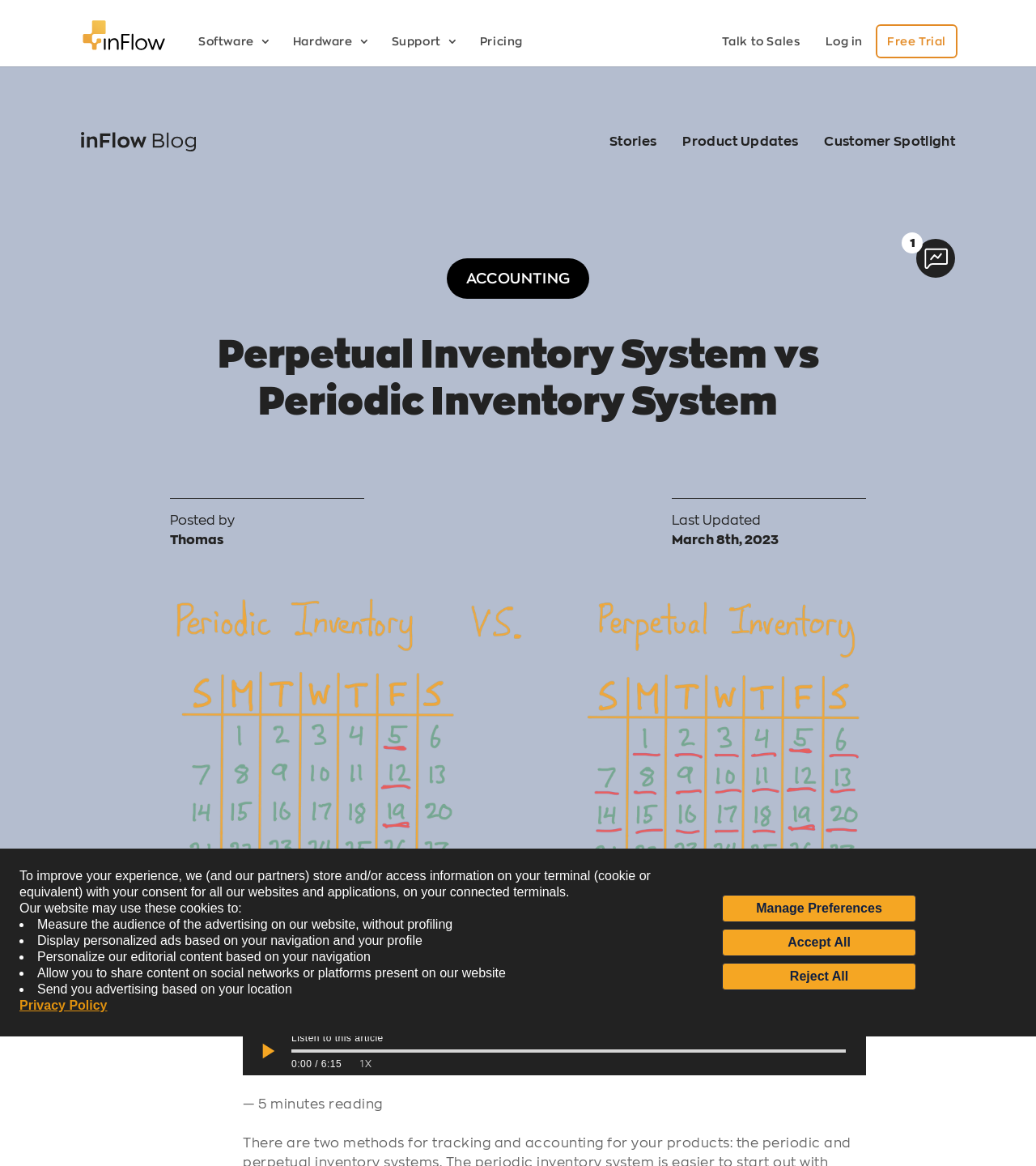Please locate the bounding box coordinates for the element that should be clicked to achieve the following instruction: "Subscribe to the newsletter". Ensure the coordinates are given as four float numbers between 0 and 1, i.e., [left, top, right, bottom].

None